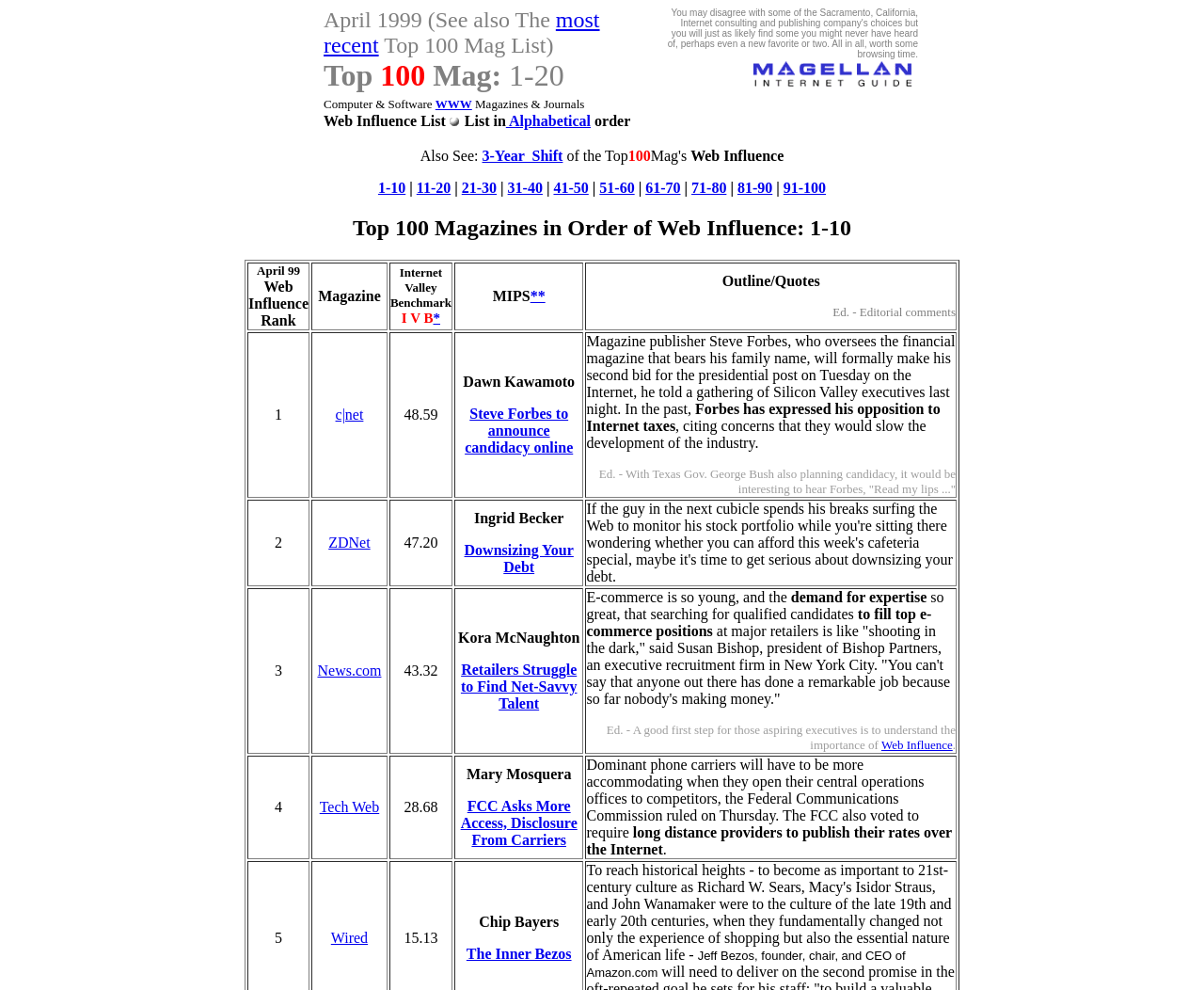Determine the bounding box for the described HTML element: "Web Influence". Ensure the coordinates are four float numbers between 0 and 1 in the format [left, top, right, bottom].

[0.732, 0.745, 0.791, 0.759]